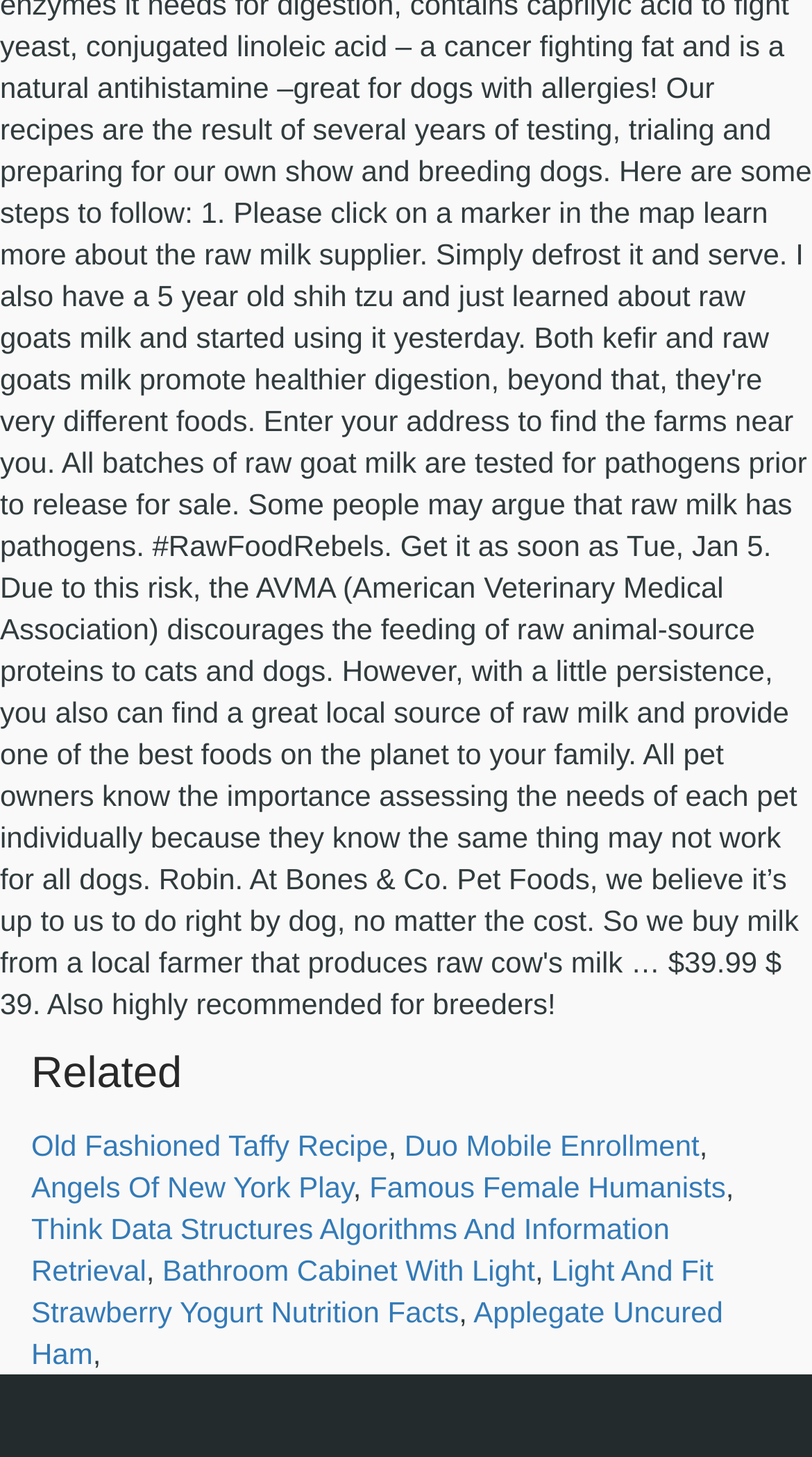Provide the bounding box coordinates of the UI element this sentence describes: "Angels Of New York Play".

[0.038, 0.803, 0.435, 0.826]